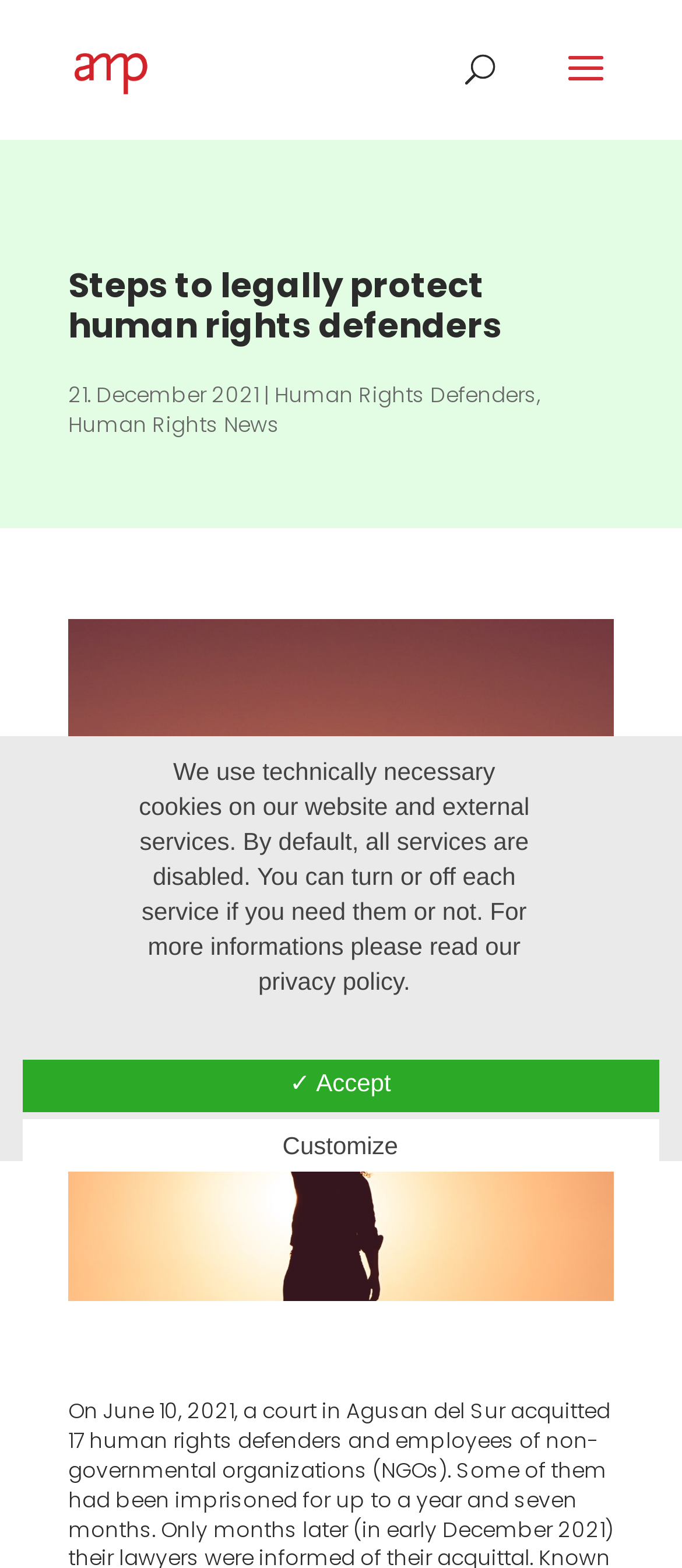Provide the bounding box coordinates of the UI element this sentence describes: "Customize".

[0.032, 0.714, 0.966, 0.747]